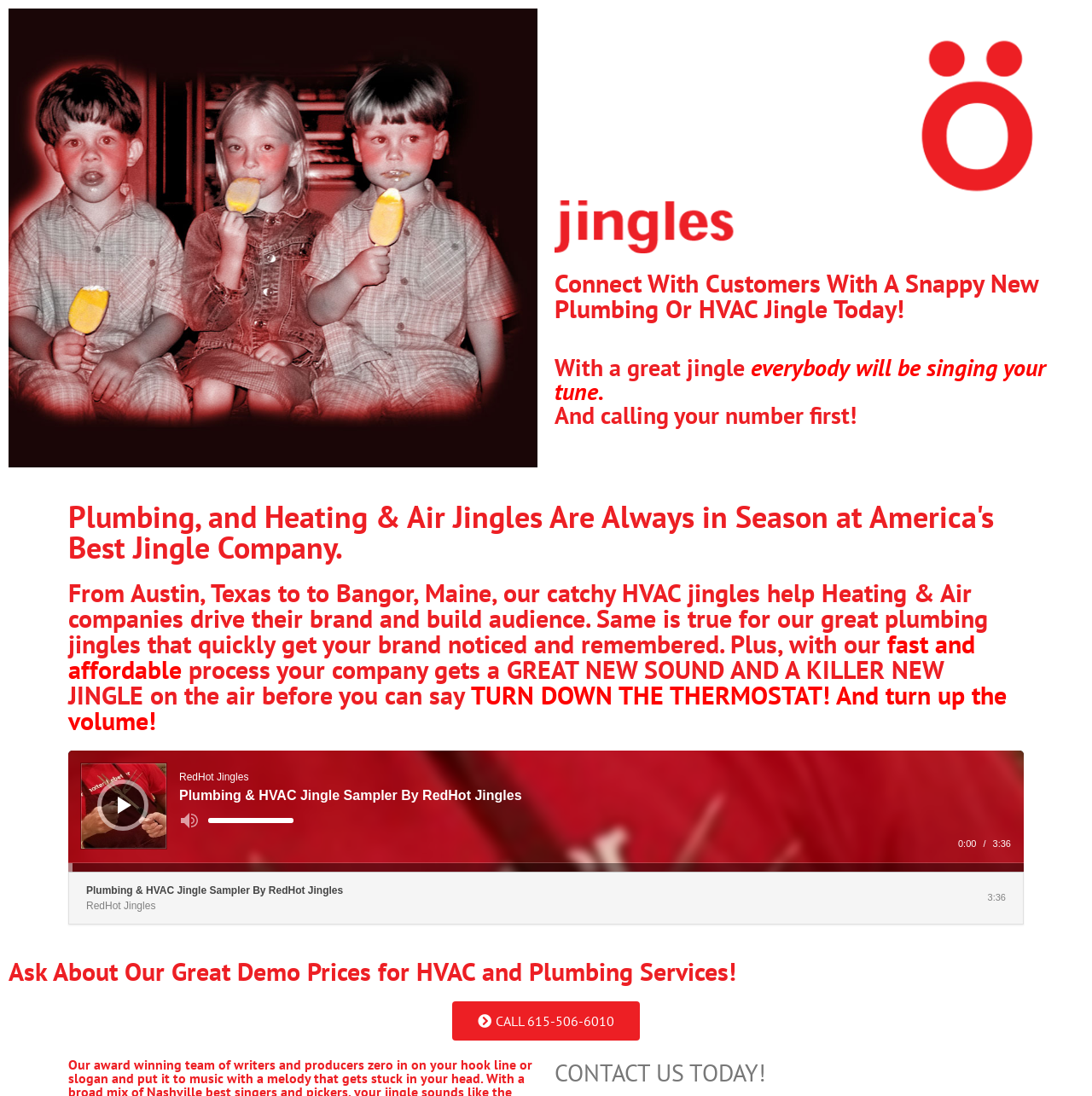Please analyze the image and provide a thorough answer to the question:
What is the purpose of the audio player?

The audio player is used to play jingles, which are catchy tunes for plumbing and HVAC services. The player has controls such as play, mute, and volume adjustment, indicating that it is meant to be used to listen to and interact with the jingles.